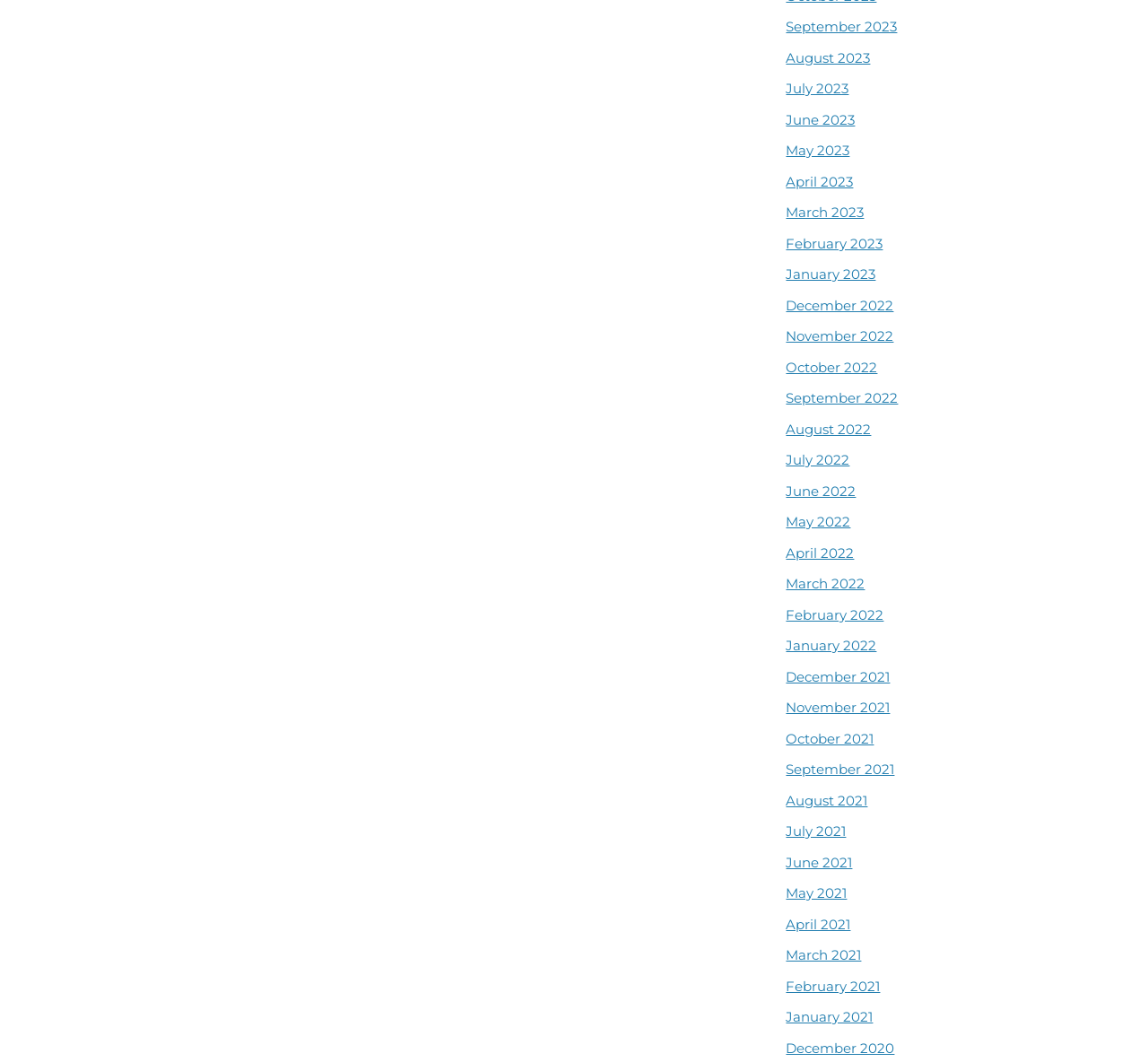Show the bounding box coordinates of the element that should be clicked to complete the task: "Browse December 2020".

[0.685, 0.979, 0.779, 0.995]